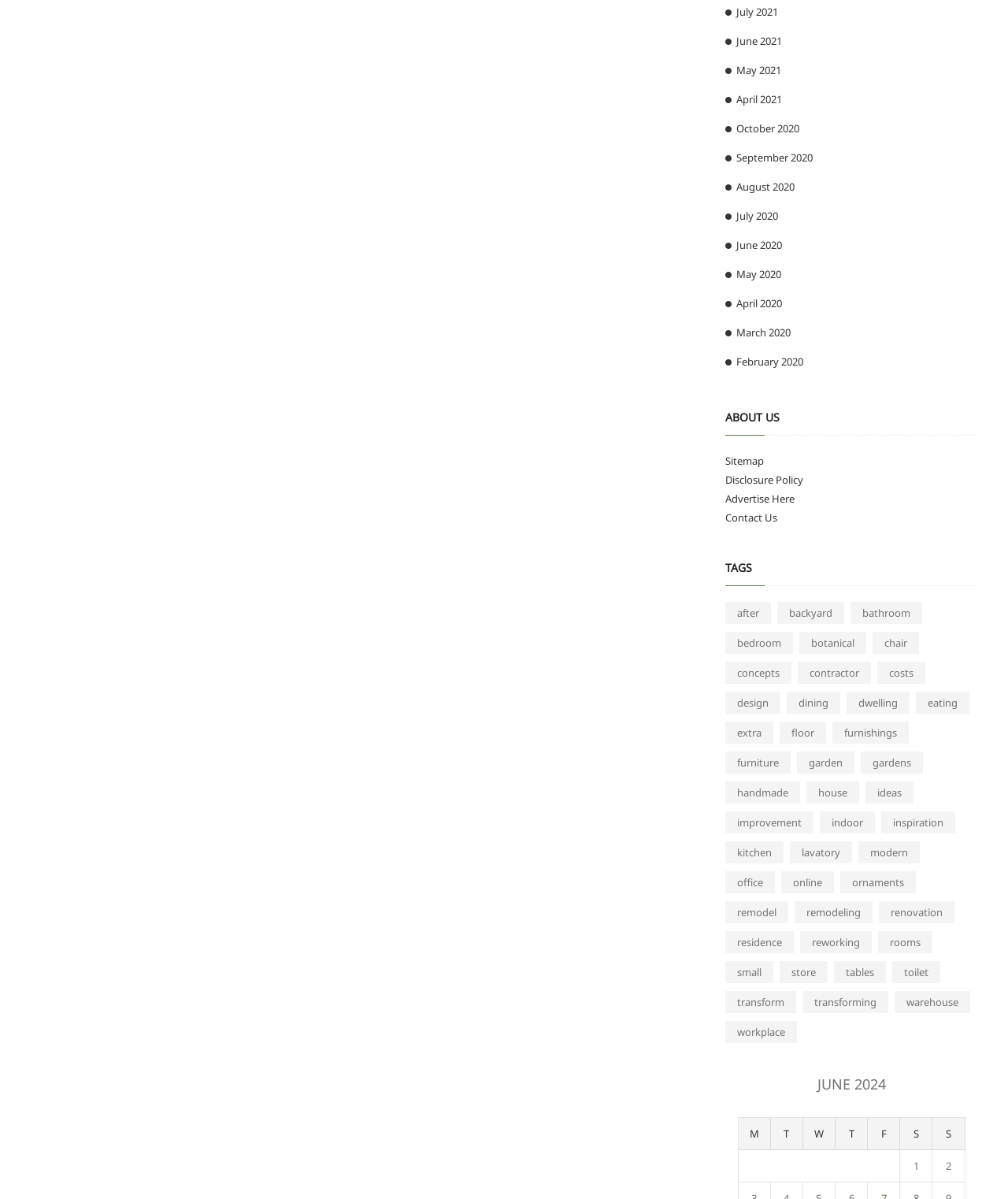Locate the bounding box coordinates of the area you need to click to fulfill this instruction: 'Click on 'July 2021''. The coordinates must be in the form of four float numbers ranging from 0 to 1: [left, top, right, bottom].

[0.73, 0.004, 0.772, 0.016]